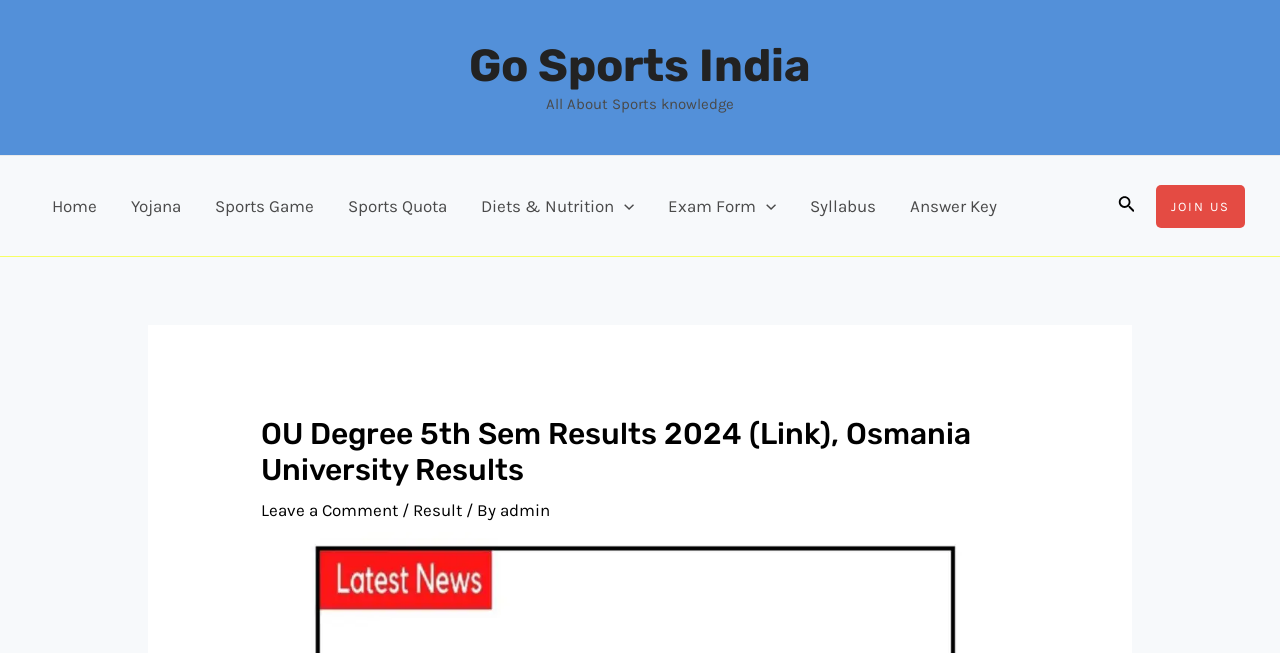Could you locate the bounding box coordinates for the section that should be clicked to accomplish this task: "Go to Exam Form".

[0.509, 0.239, 0.62, 0.392]